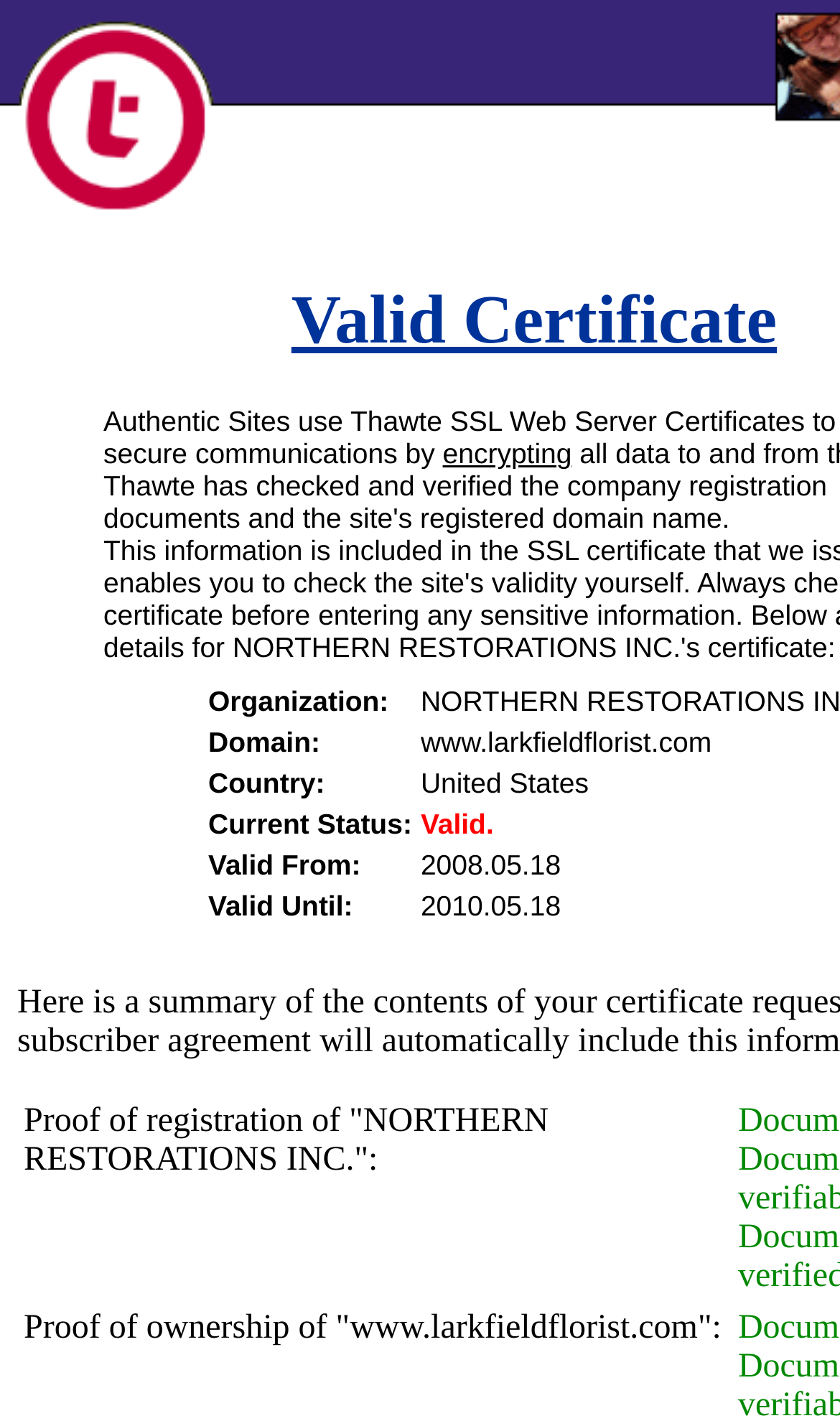Refer to the image and answer the question with as much detail as possible: What is the validity period of the certificate?

I found the validity period of the certificate by looking at the LayoutTableCell elements with labels 'Valid From:' and 'Valid Until:', which suggest that the certificate is valid from a certain date to another date.